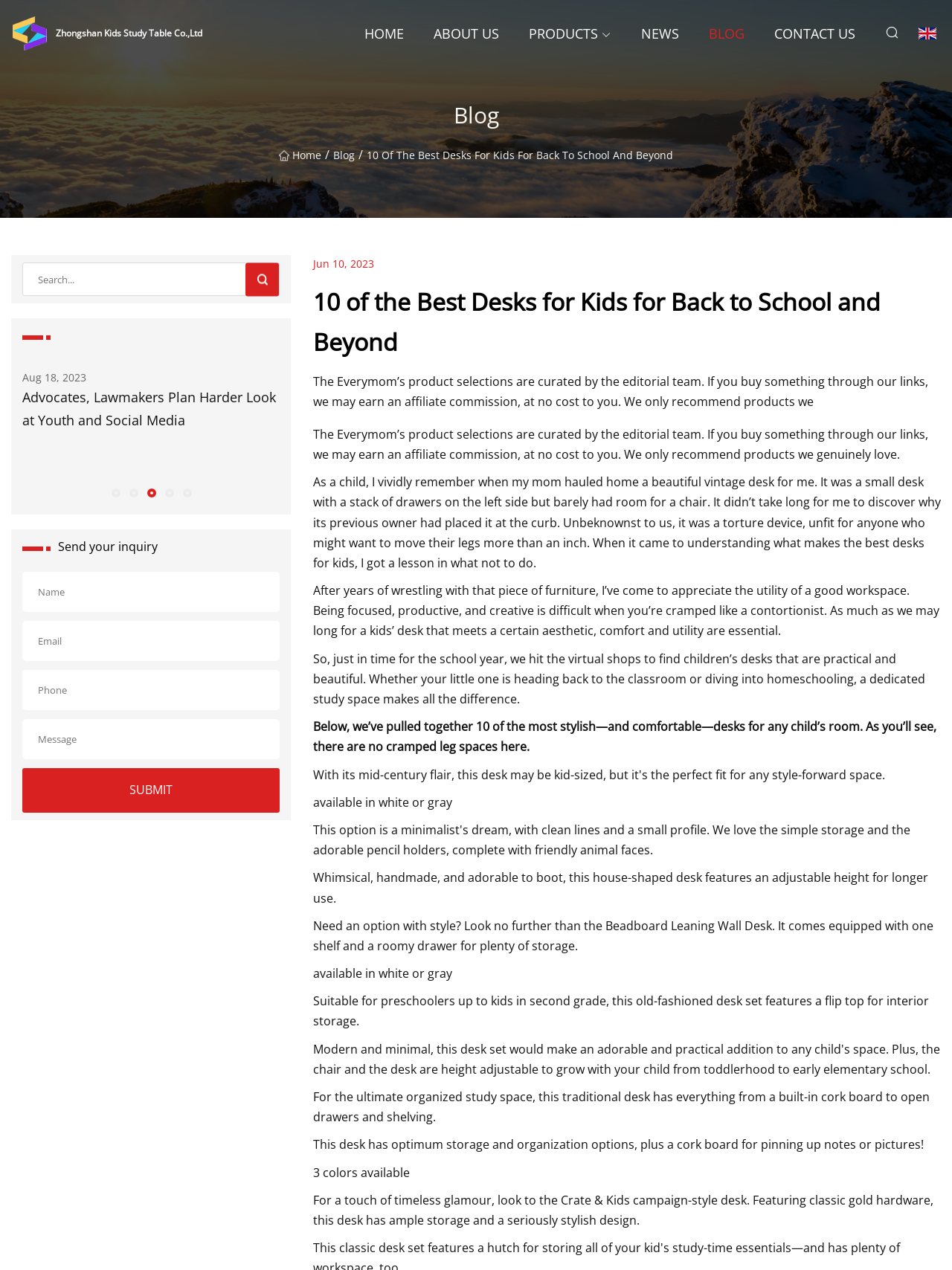How many desks are recommended on this webpage?
Craft a detailed and extensive response to the question.

After reading the webpage content, I found that the author has curated a list of 10 stylish and comfortable desks for kids, which are presented in a descriptive manner.